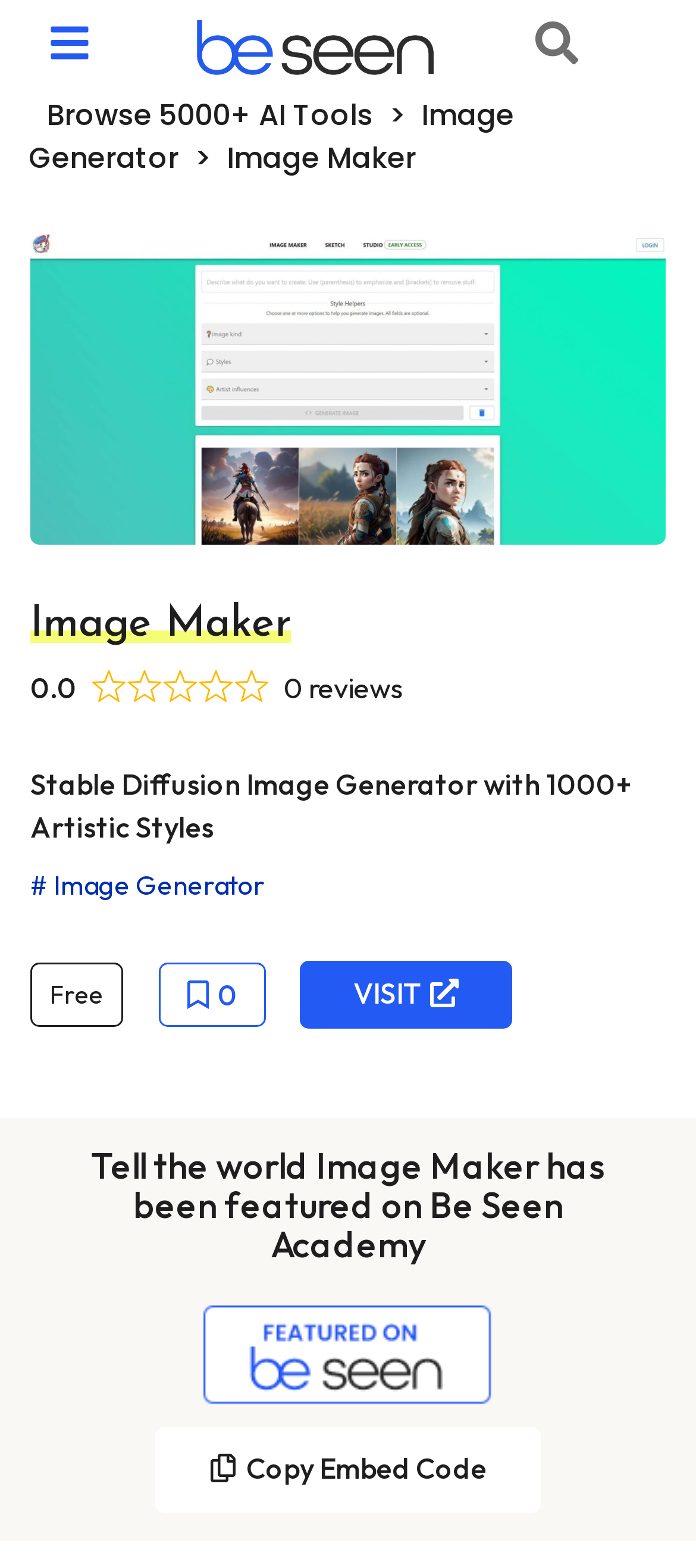Please respond in a single word or phrase: 
What is the price of Image Maker?

Free